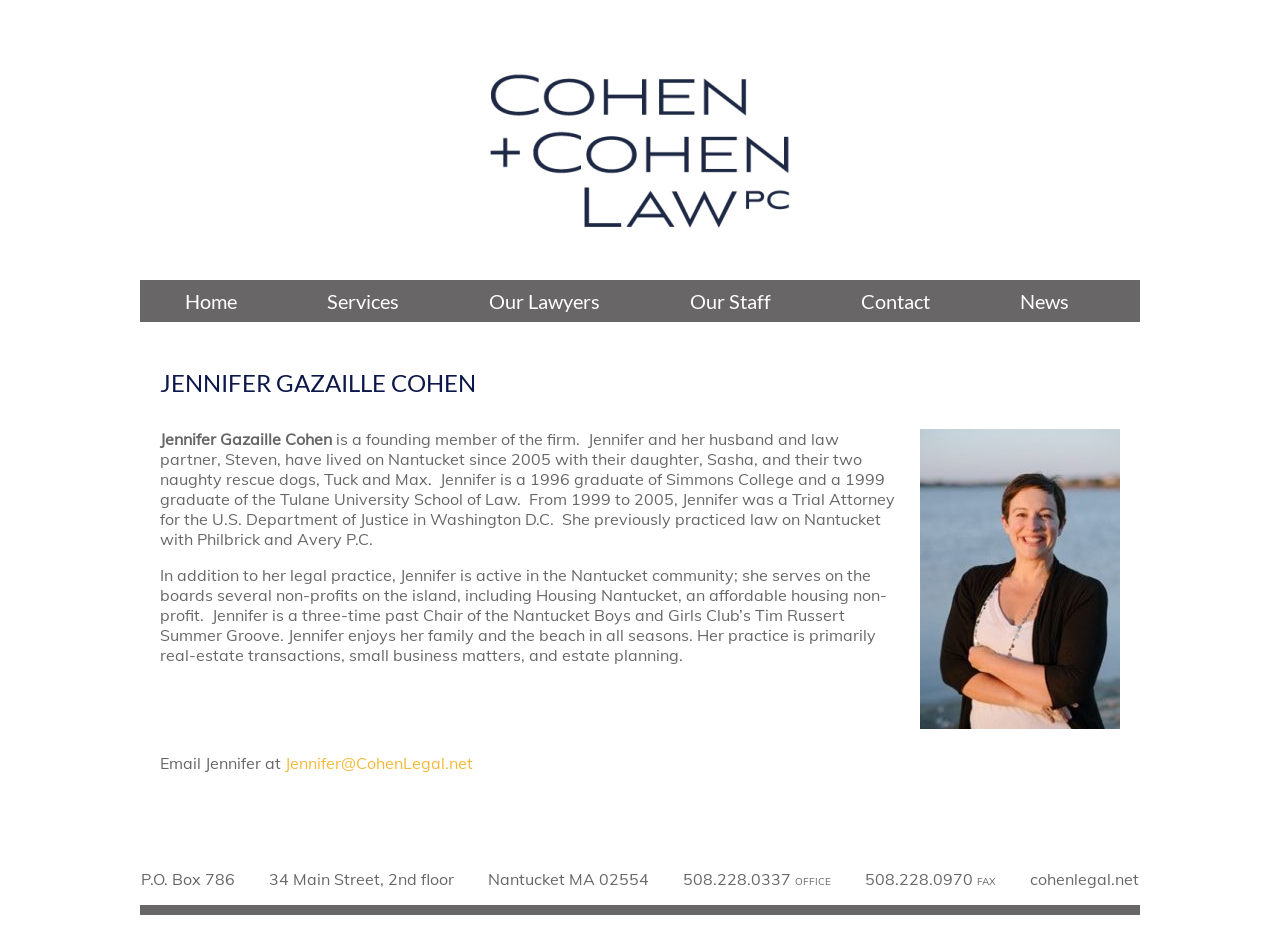Please specify the bounding box coordinates of the area that should be clicked to accomplish the following instruction: "Click on the 'Contact' link". The coordinates should consist of four float numbers between 0 and 1, i.e., [left, top, right, bottom].

[0.673, 0.308, 0.727, 0.34]